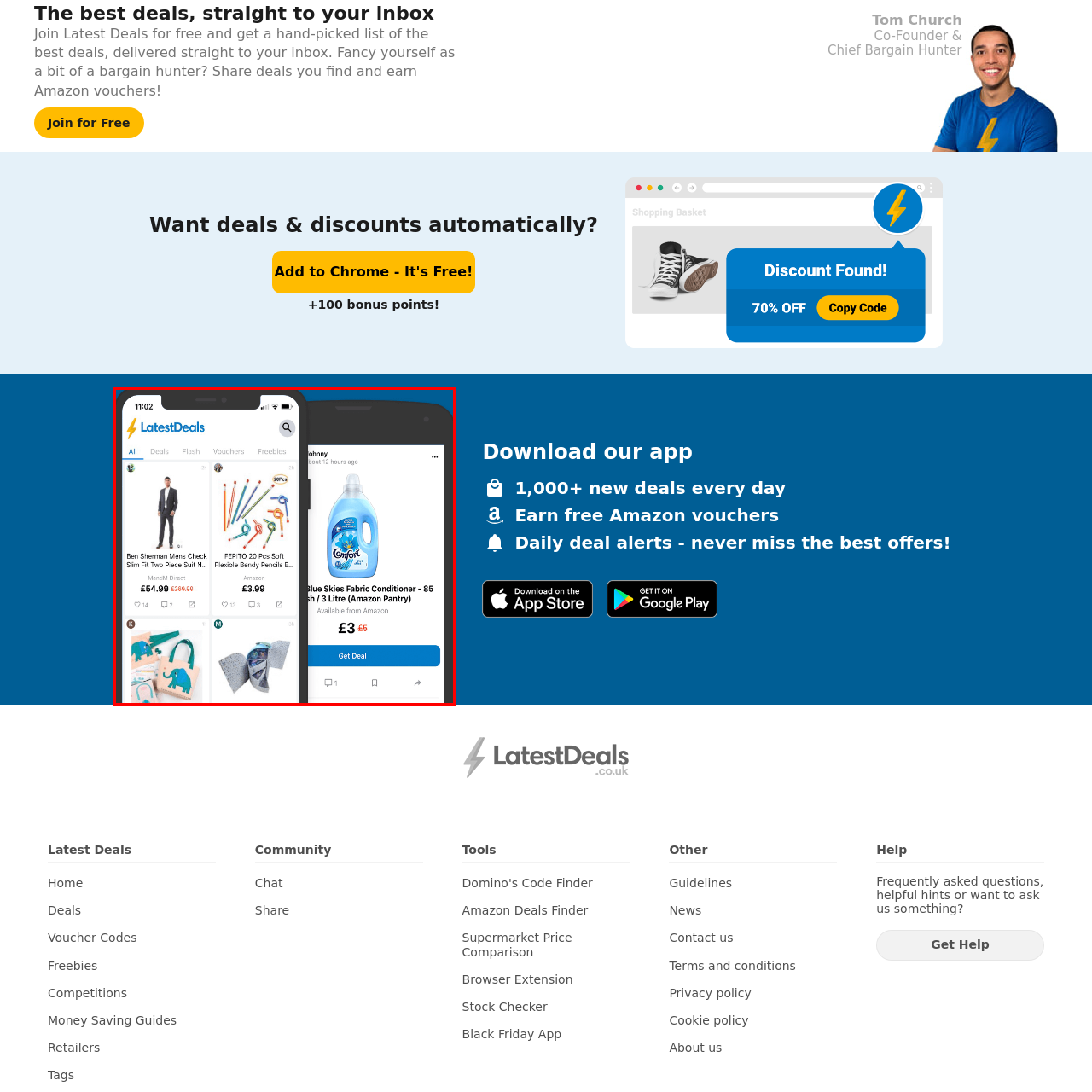Create an extensive description for the image inside the red frame.

The image showcases the "Latest Deals" mobile app interface on a smartphone, featuring a visually engaging layout filled with various deals. Prominently displayed is a smart outfit from Ben Sherman, priced at £54.99, previously £269.00, alongside colorful stationery items, such as flexible bendy pencils for £3.99. On the right side, a deal for Blue Skies Fabric Conditioner is highlighted, available for £3.00, inviting users to click "Get Deal." The app interface emphasizes seamless navigation through categories like 'All', 'Deals', 'Flash', 'Vouchers', and 'Freebies', making it easy for bargain hunters to explore offers. The vibrant design and user-friendly layout are aimed at enhancing the shopping experience and encouraging engagement with the latest promotions.